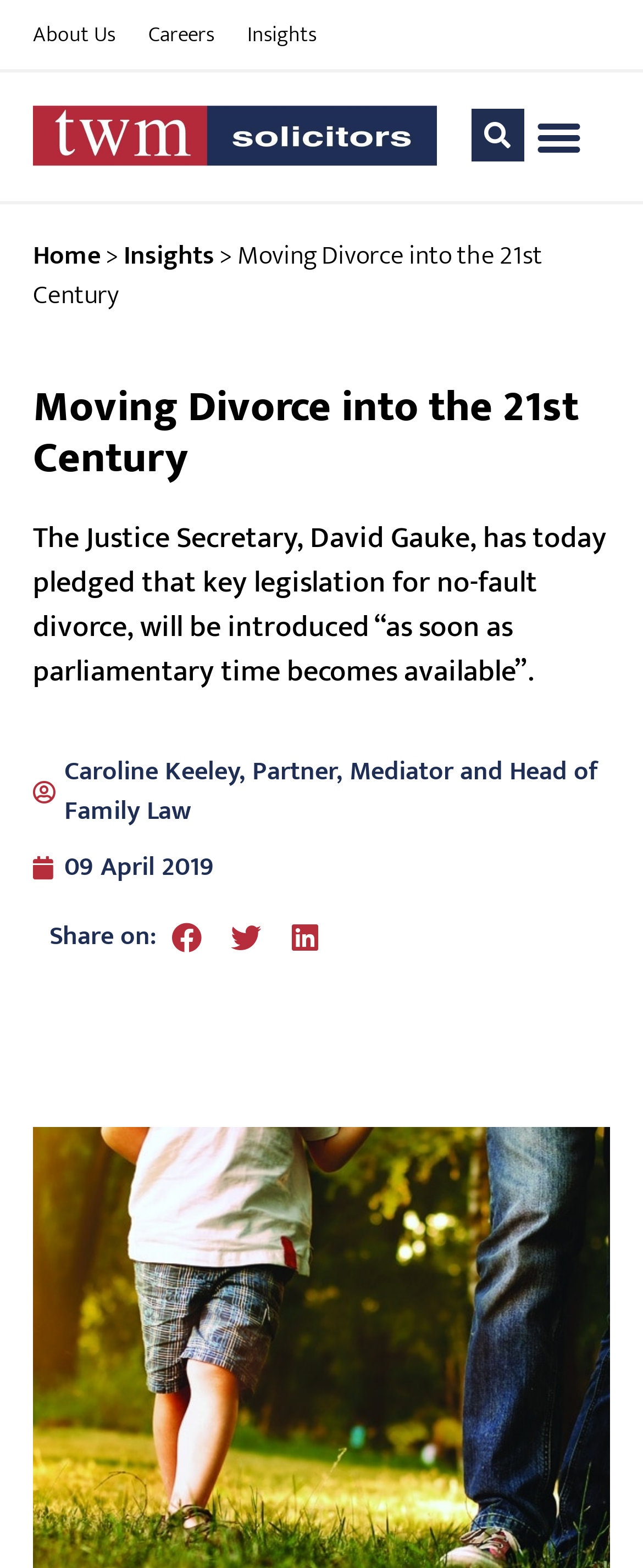Provide the bounding box coordinates for the UI element that is described as: "Home".

[0.051, 0.149, 0.156, 0.178]